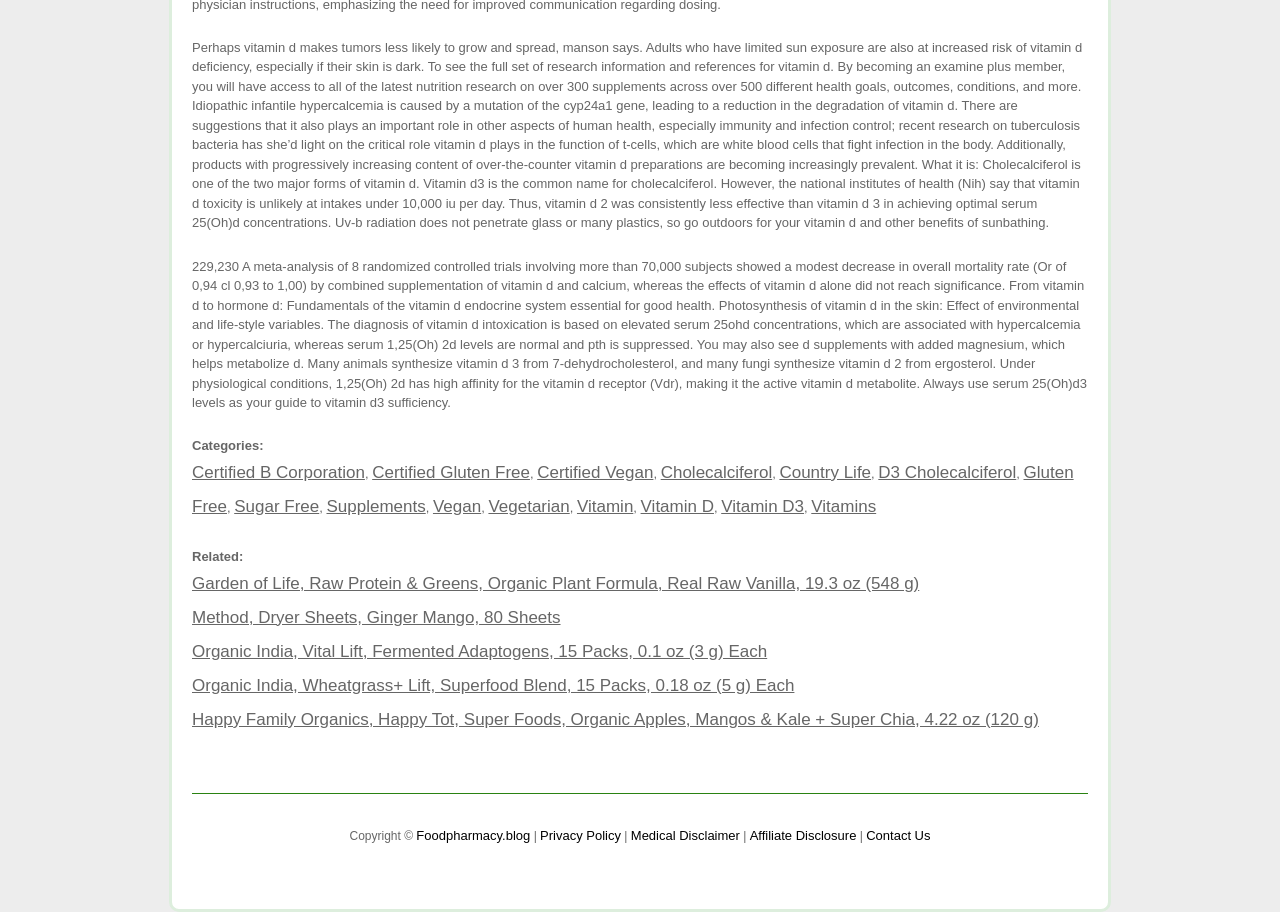What is the name of the organization mentioned in the copyright notice?
Provide a detailed answer to the question using information from the image.

At the bottom of the webpage, there is a copyright notice that reads 'Copyright ©'. Next to it is a link to 'Foodpharmacy.blog', which suggests that this is the organization responsible for the webpage.